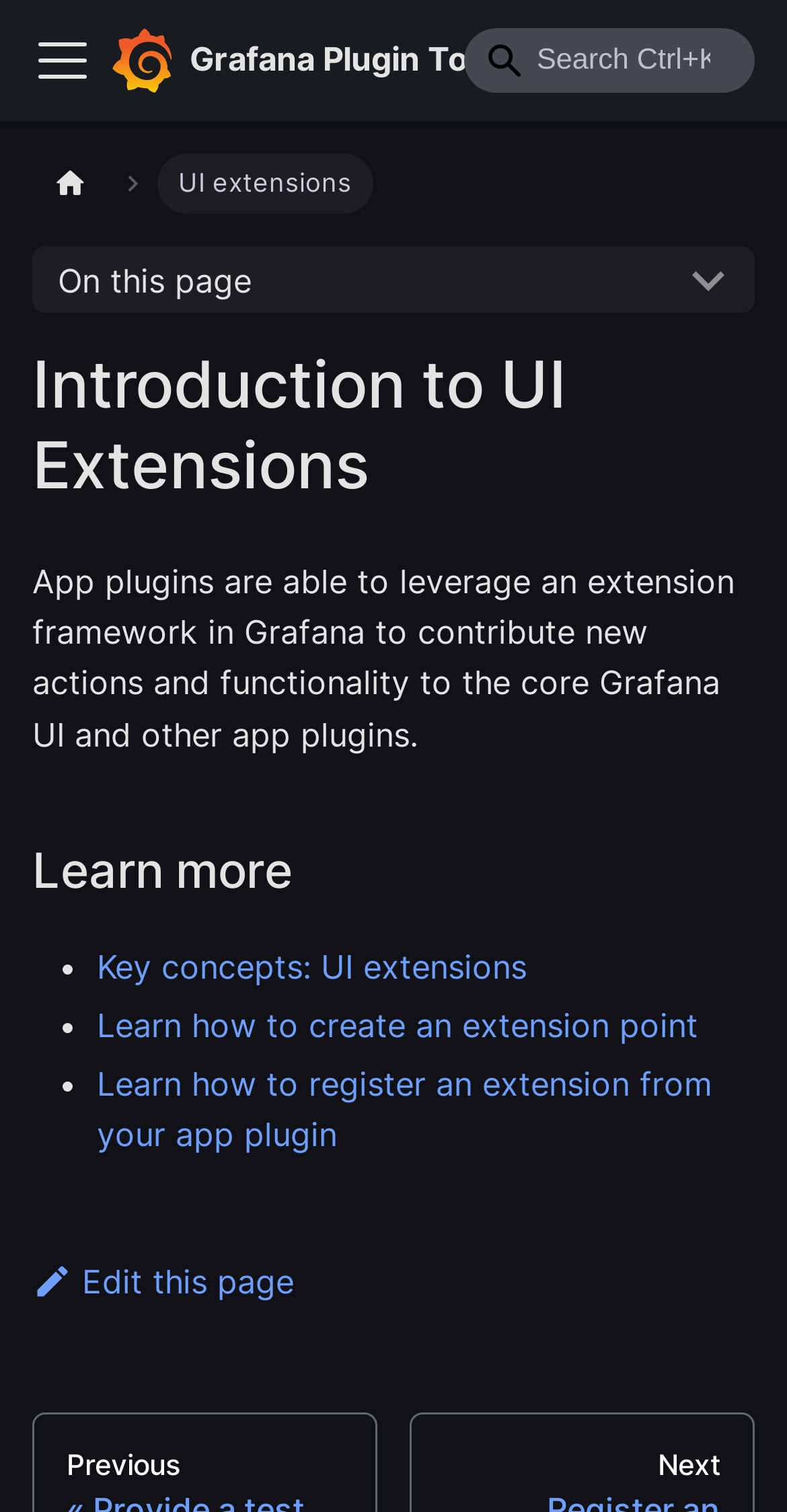Refer to the image and provide a thorough answer to this question:
How many links are there in the 'Learn more' section?

In the 'Learn more' section, I found three link elements: 'Direct link to Learn more', 'Key concepts: UI extensions', and 'Learn how to register an extension from your app plugin'. Therefore, there are three links in this section.